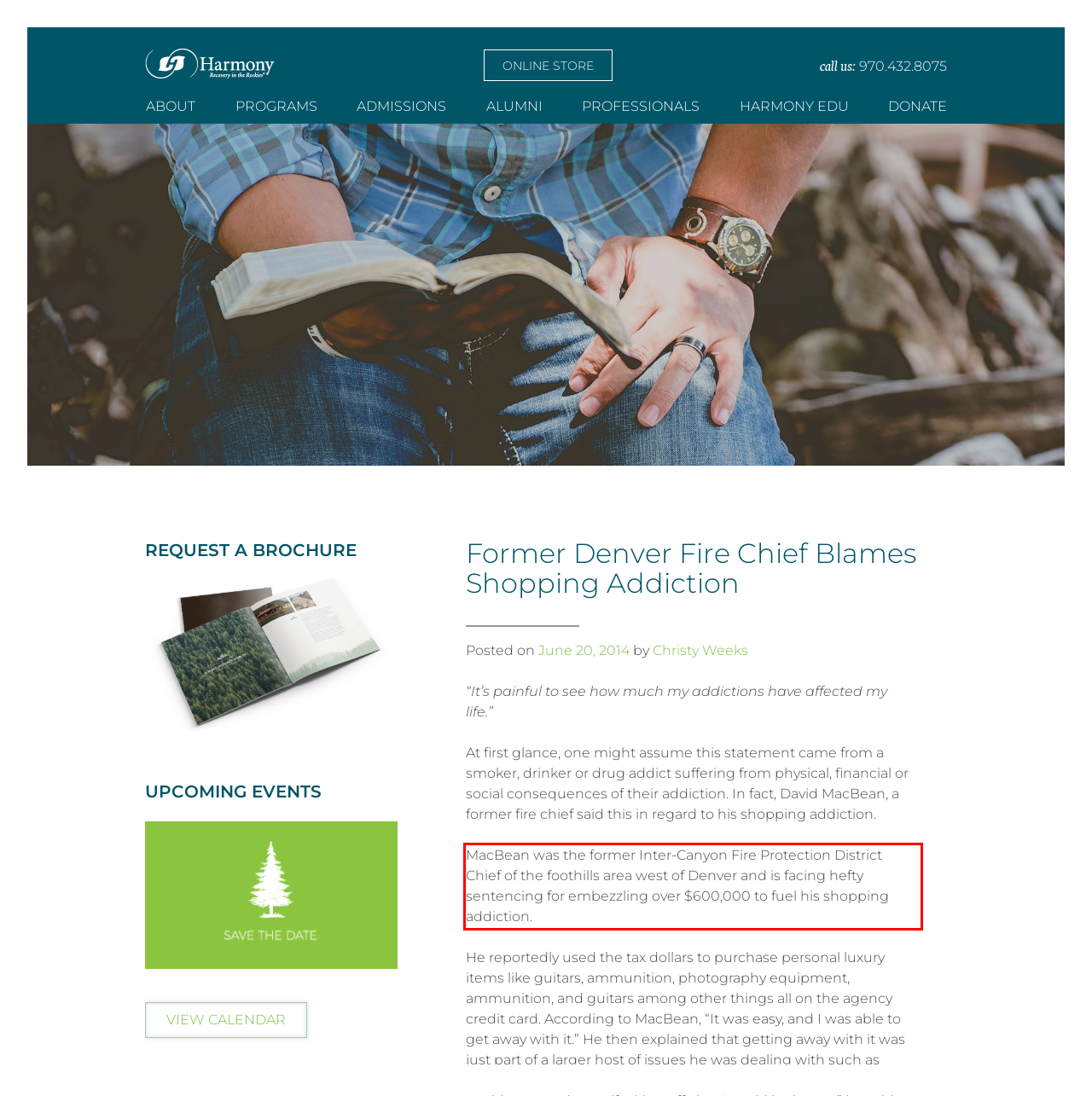Look at the provided screenshot of the webpage and perform OCR on the text within the red bounding box.

MacBean was the former Inter-Canyon Fire Protection District Chief of the foothills area west of Denver and is facing hefty sentencing for embezzling over $600,000 to fuel his shopping addiction.